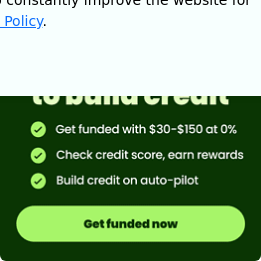What is the purpose of the credit management tool?
Refer to the screenshot and answer in one word or phrase.

Check credit scores